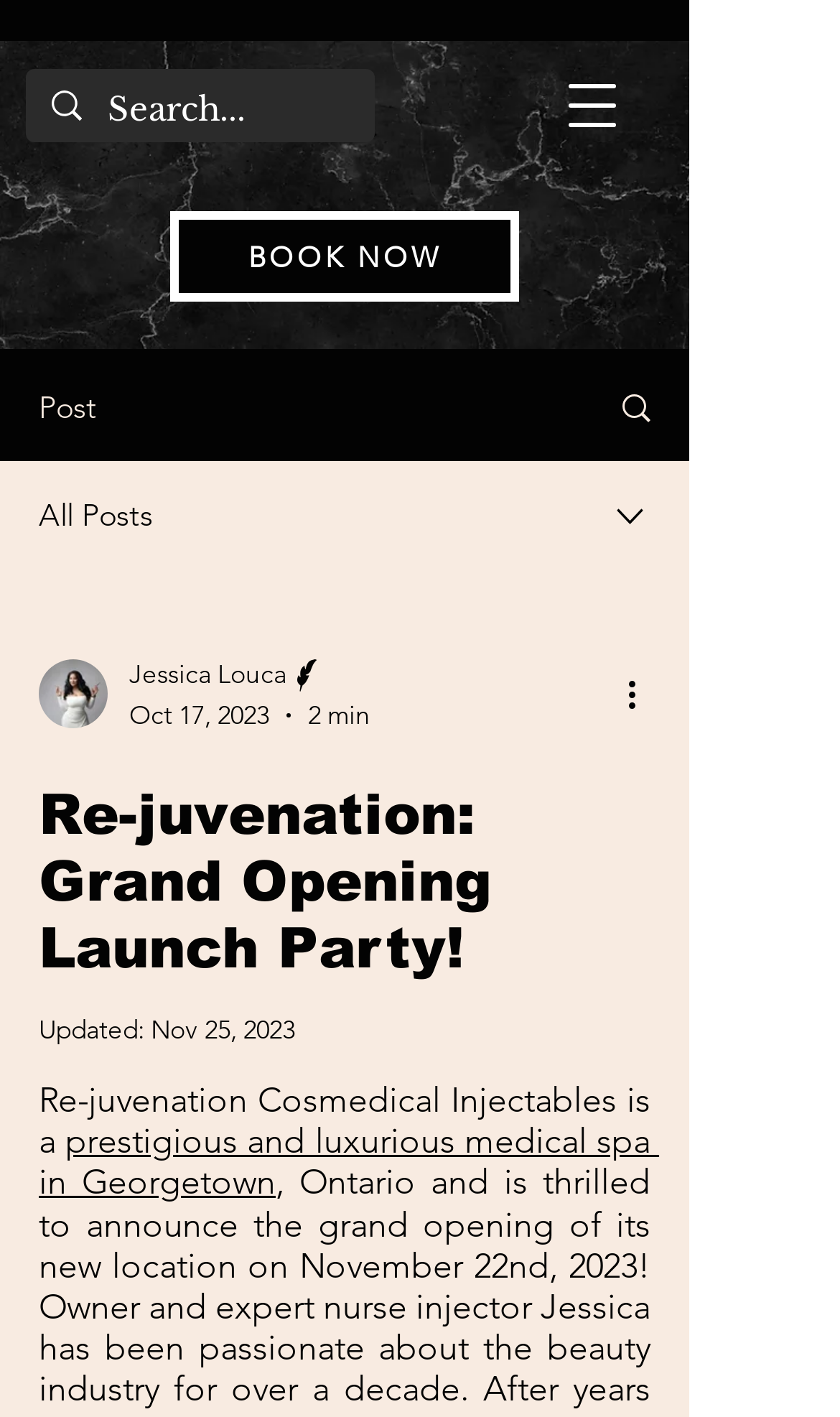Using the element description: "Poppup the search form", determine the bounding box coordinates. The coordinates should be in the format [left, top, right, bottom], with values between 0 and 1.

None